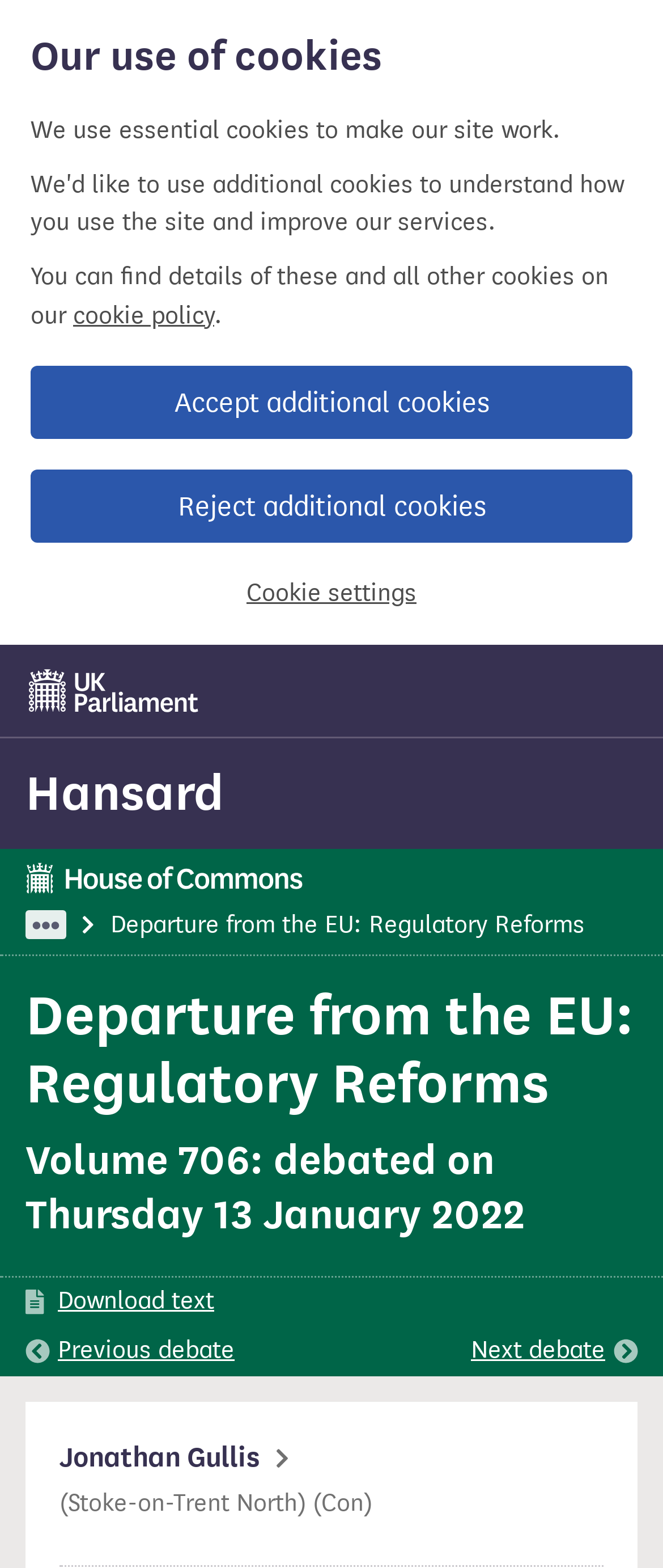On which date was the debate held?
Please respond to the question with as much detail as possible.

I found the answer by looking at the heading element with the text 'Volume 706: debated on Thursday 13 January 2022'. This suggests that the debate was held on Thursday 13 January 2022.